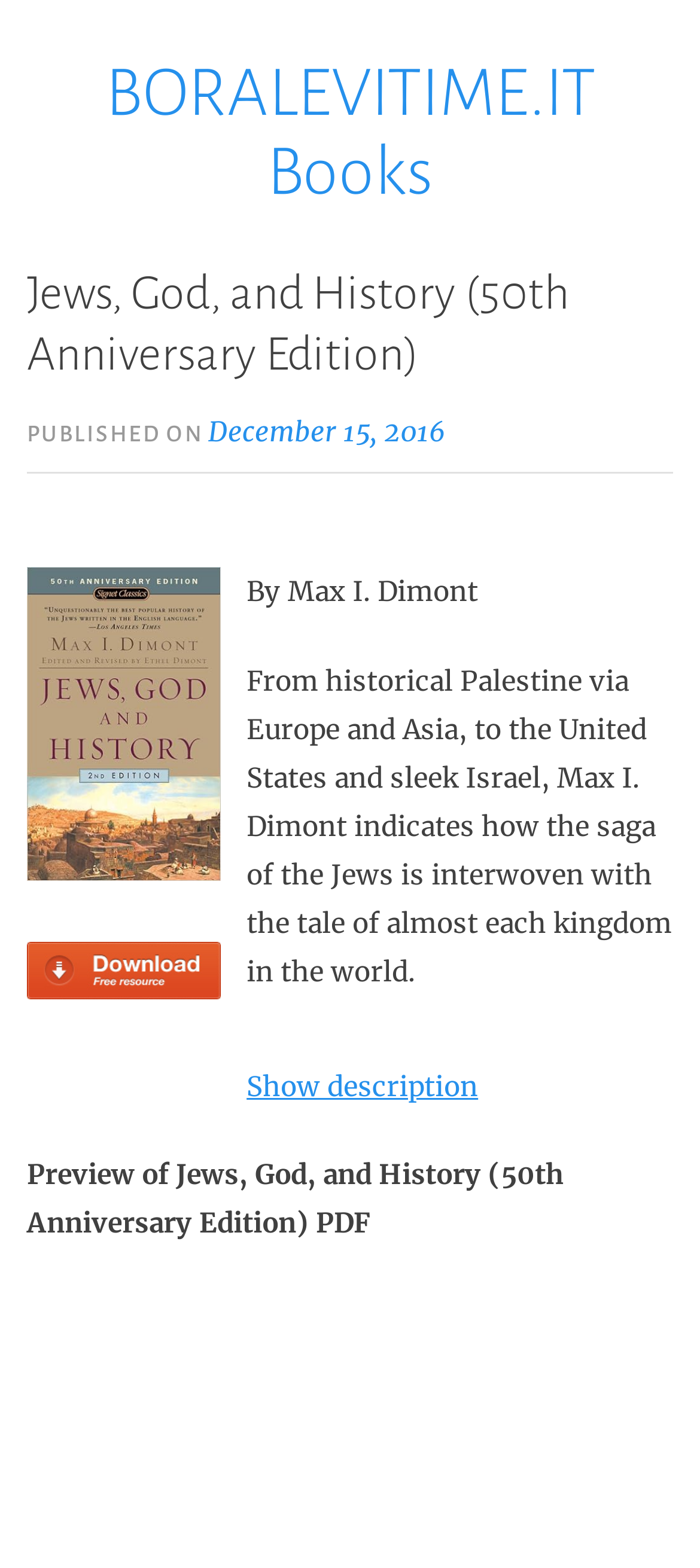Please specify the bounding box coordinates in the format (top-left x, top-left y, bottom-right x, bottom-right y), with values ranging from 0 to 1. Identify the bounding box for the UI component described as follows: Show description

[0.352, 0.681, 0.683, 0.703]